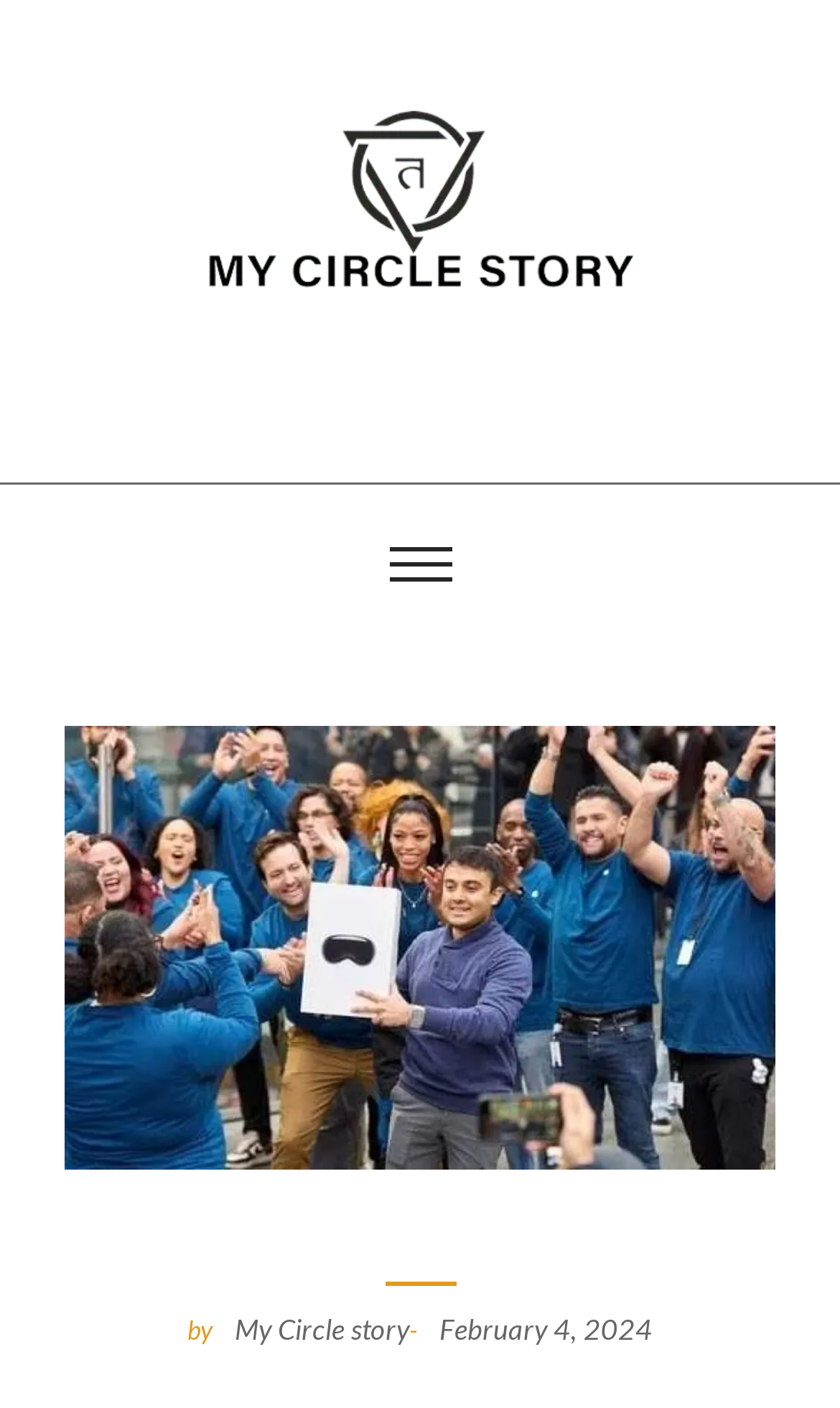Answer in one word or a short phrase: 
How many links are present in the top section?

2